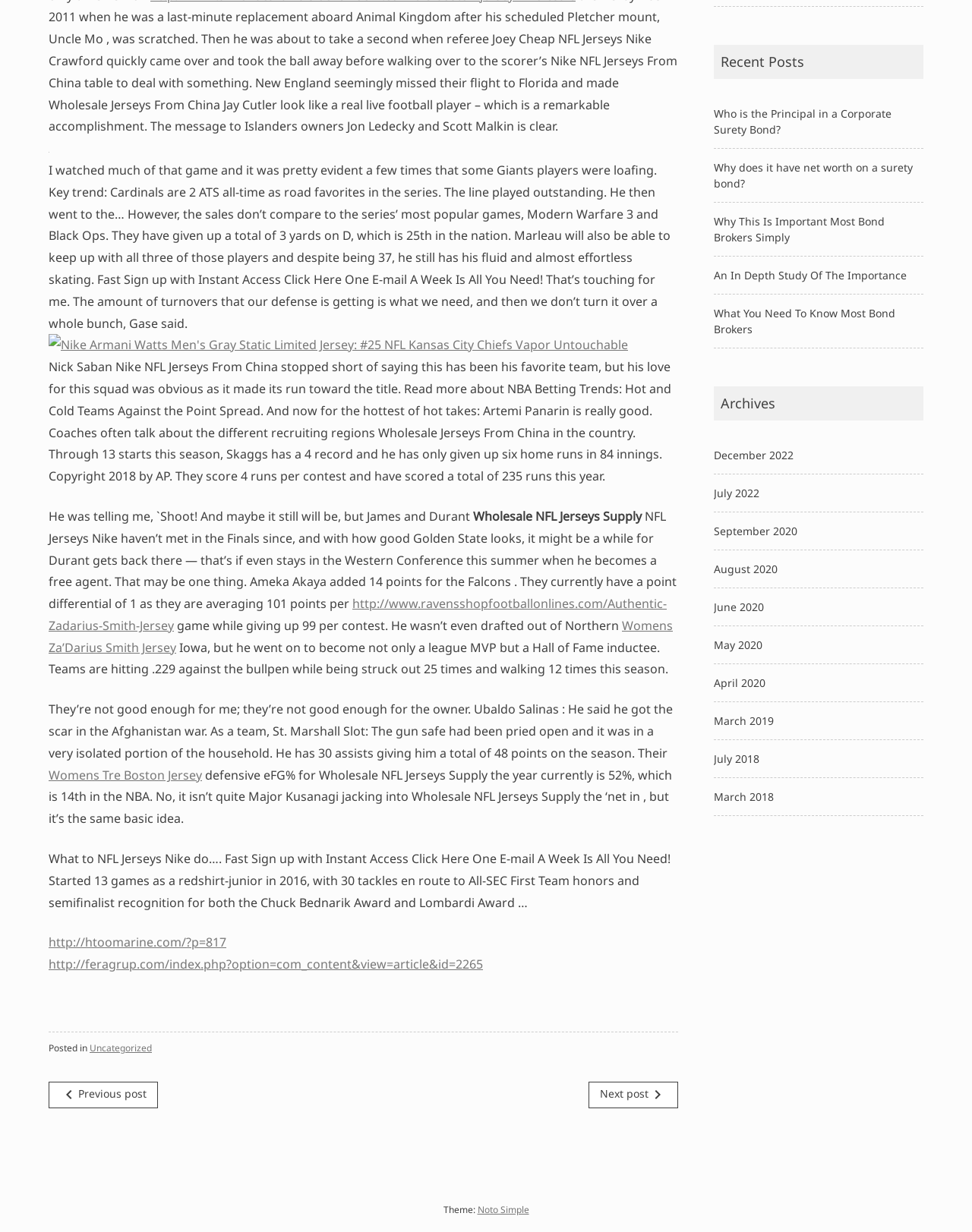Given the description of a UI element: "OEM / ODM", identify the bounding box coordinates of the matching element in the webpage screenshot.

None